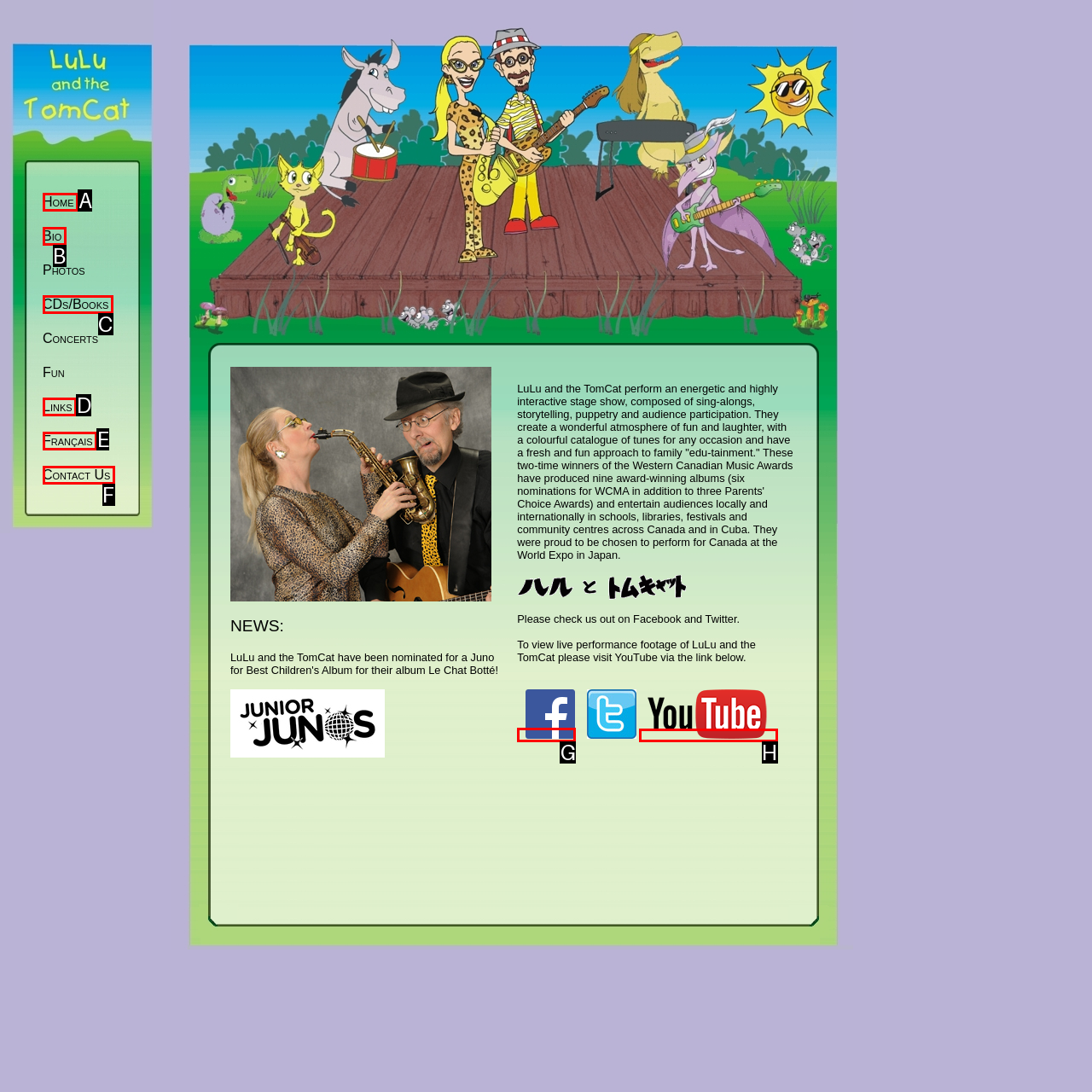Choose the HTML element that needs to be clicked for the given task: Check out LuLu and the TomCat on Facebook Respond by giving the letter of the chosen option.

G